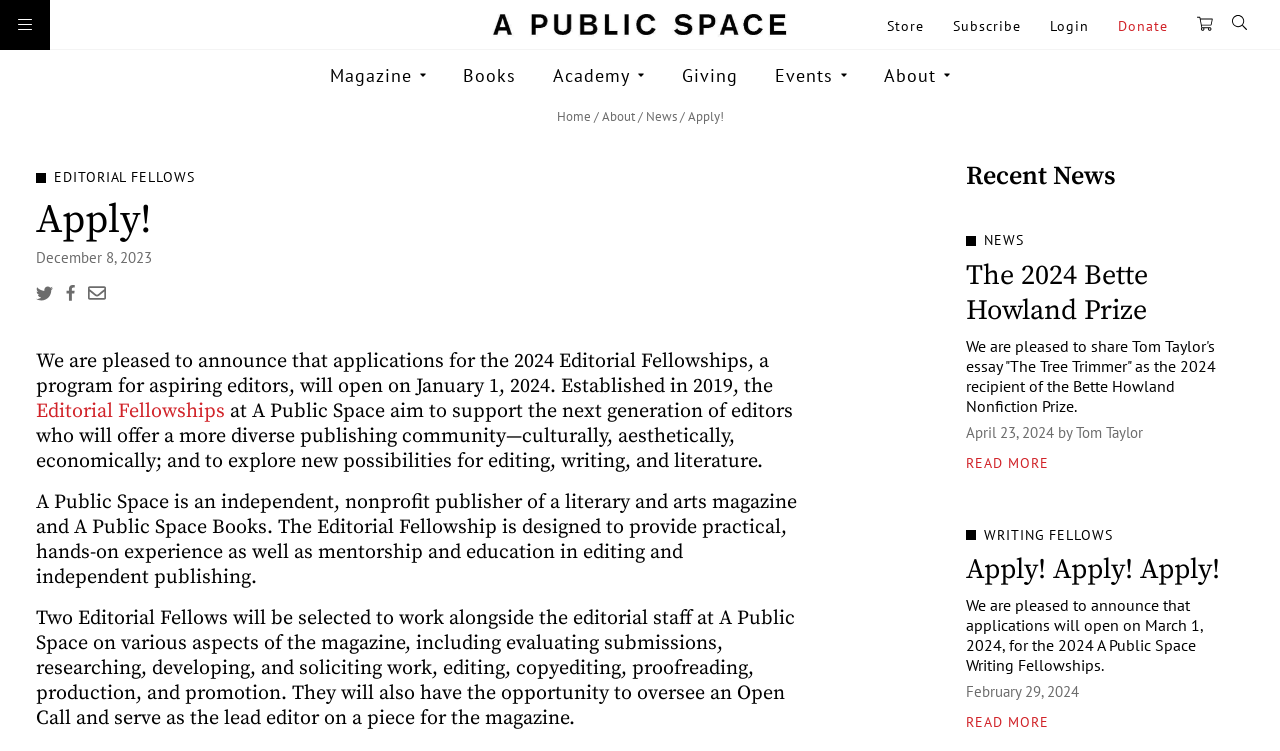Pinpoint the bounding box coordinates of the area that must be clicked to complete this instruction: "Click the 'Home' link".

None